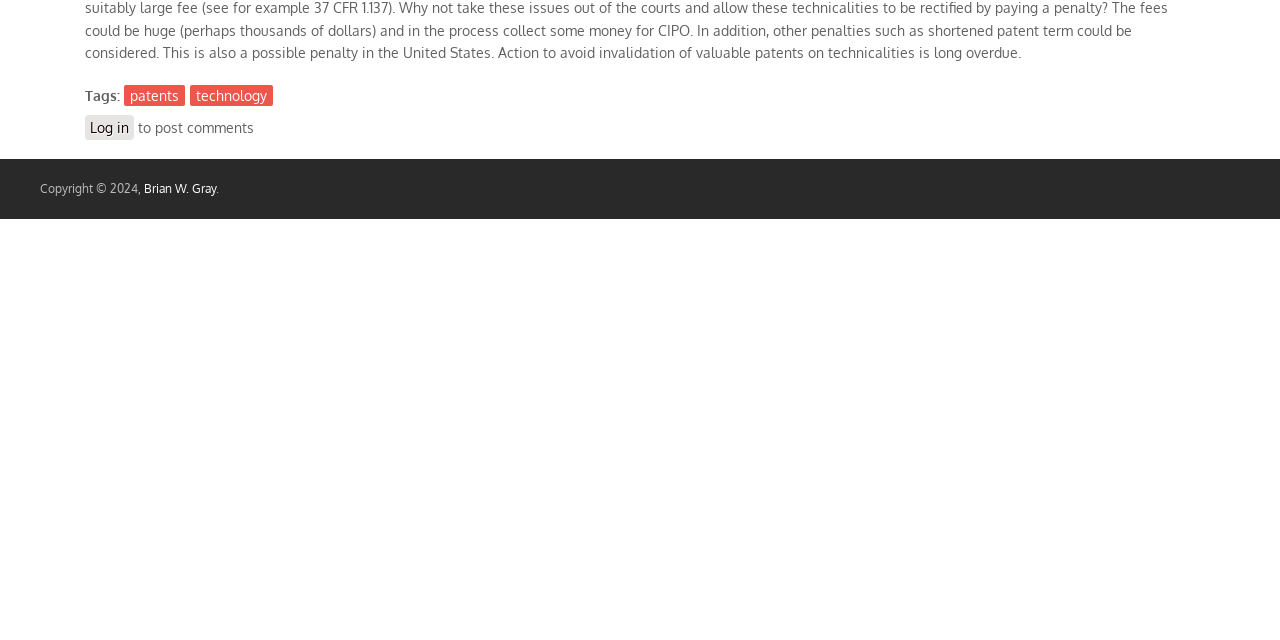Provide the bounding box coordinates of the UI element that matches the description: "Log in".

[0.066, 0.18, 0.105, 0.219]